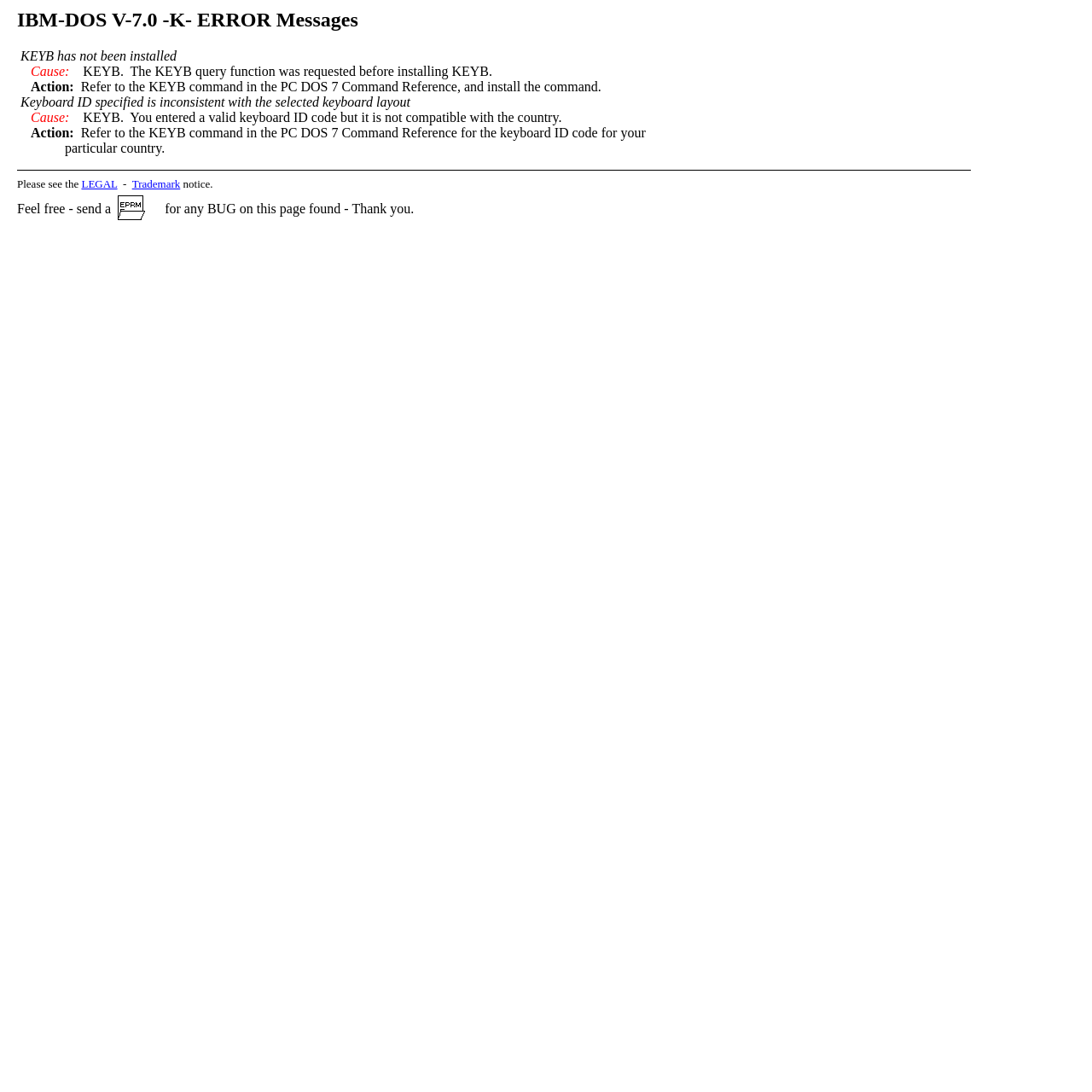What is the error message about?
Could you answer the question with a detailed and thorough explanation?

The error message is about KEYB not being installed, which is indicated by the text 'KEYB has not been installed' on the webpage.